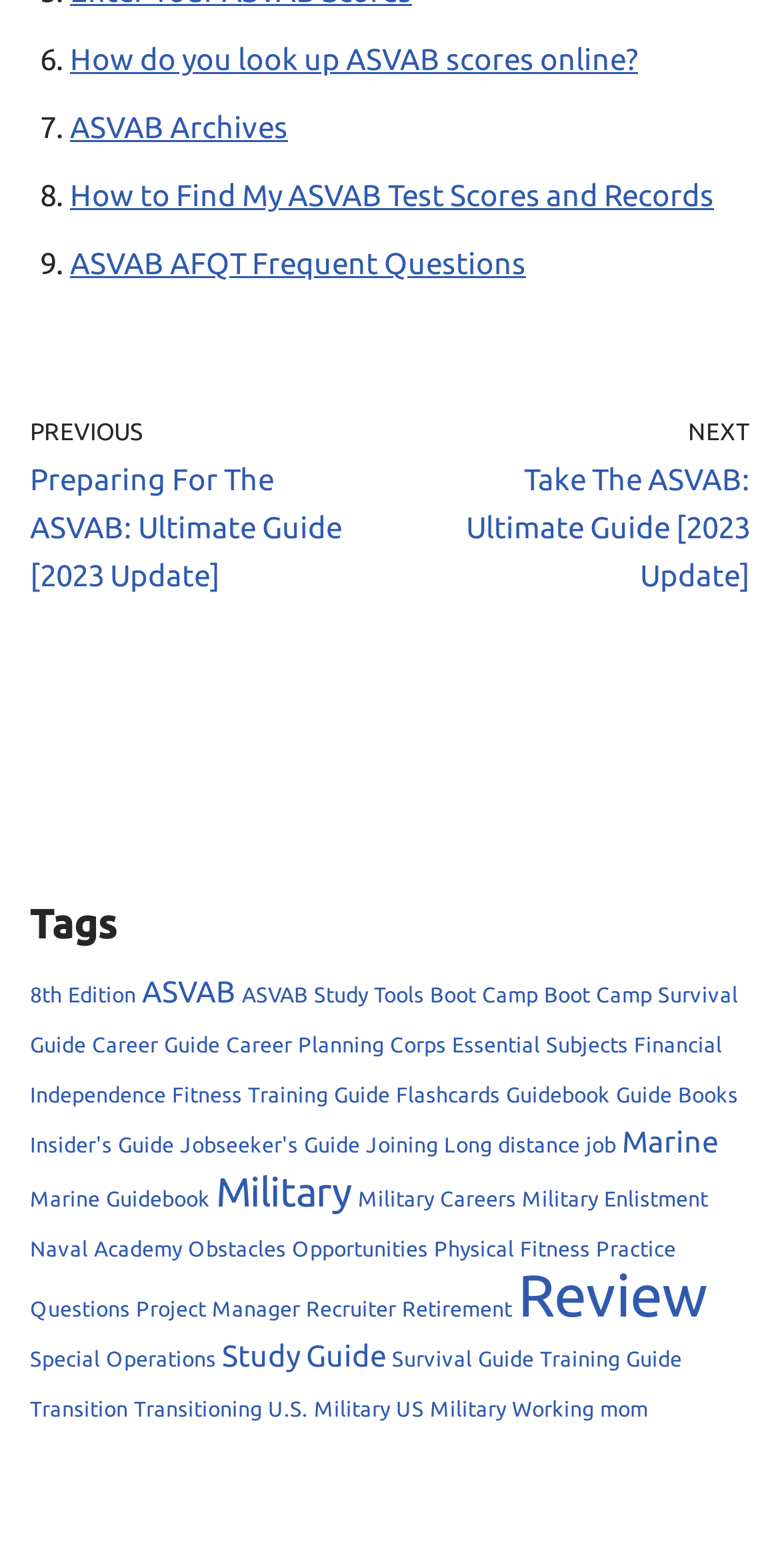Using the information in the image, give a comprehensive answer to the question: 
What is the purpose of the webpage?

Based on the links and tags on the webpage, it appears to be a guide for individuals preparing for the ASVAB test, providing resources and information on topics such as test scores, study tools, and career planning.